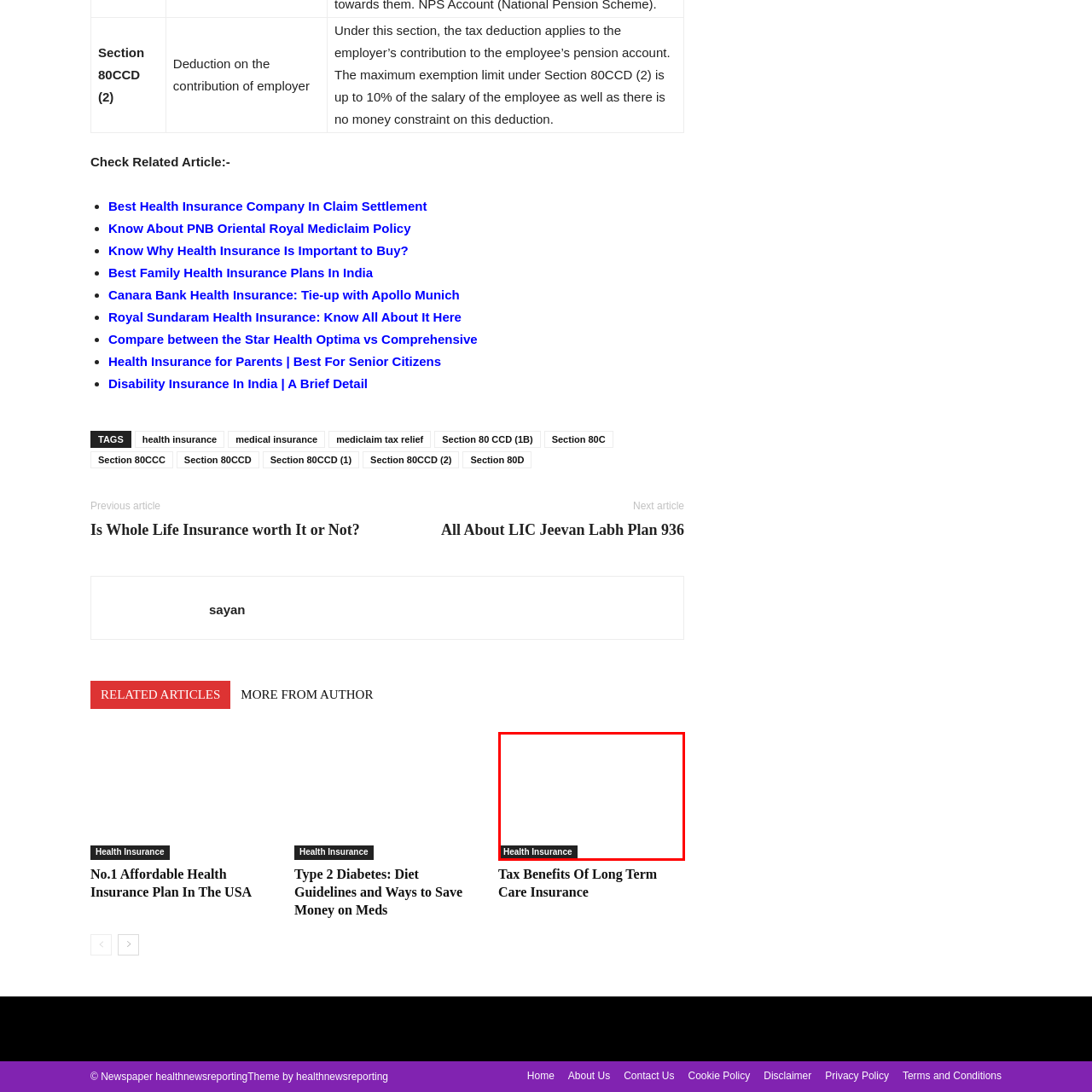Pay attention to the red boxed area, What is the topic of discussion related to the banner? Provide a one-word or short phrase response.

health insurance